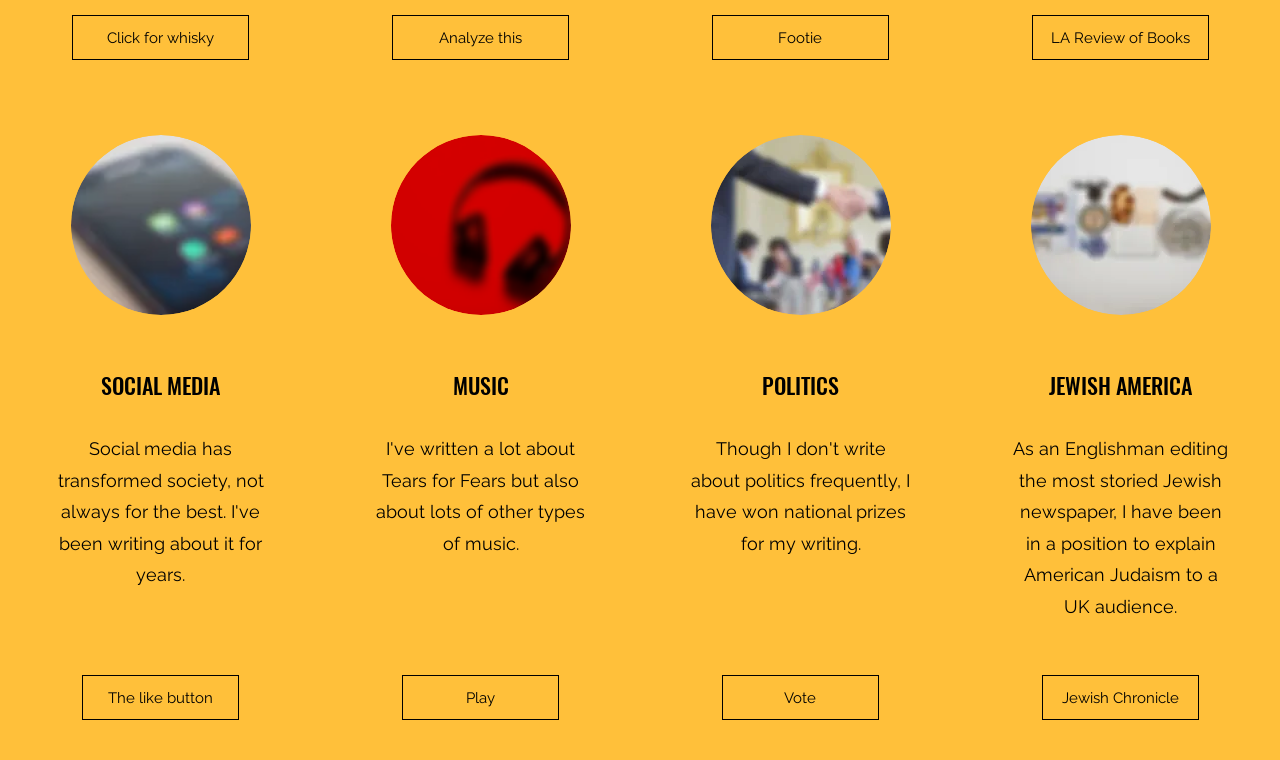Kindly determine the bounding box coordinates for the area that needs to be clicked to execute this instruction: "Play music".

[0.314, 0.889, 0.436, 0.948]